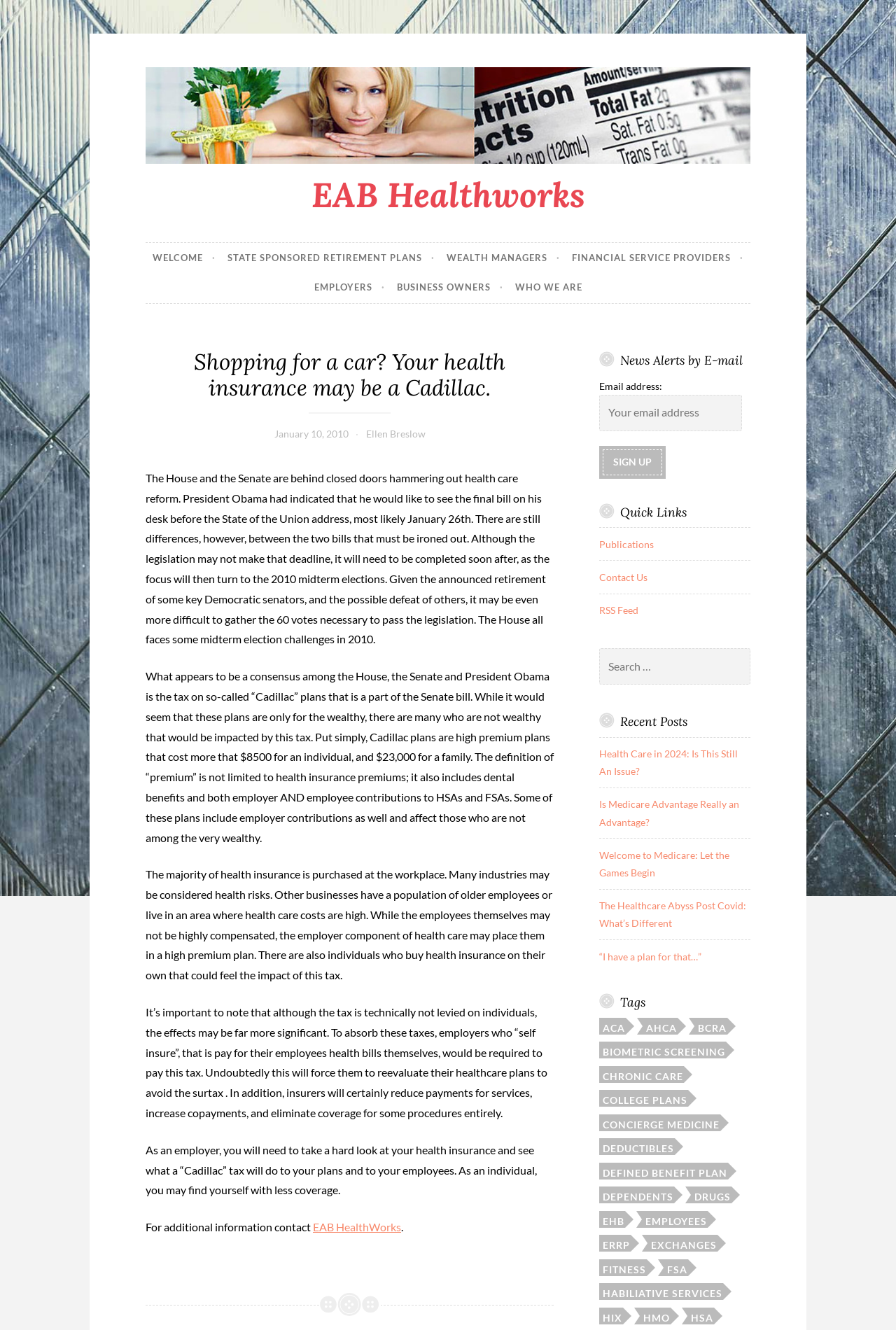Determine the bounding box coordinates for the UI element matching this description: "State Sponsored Retirement Plans".

[0.254, 0.183, 0.485, 0.205]